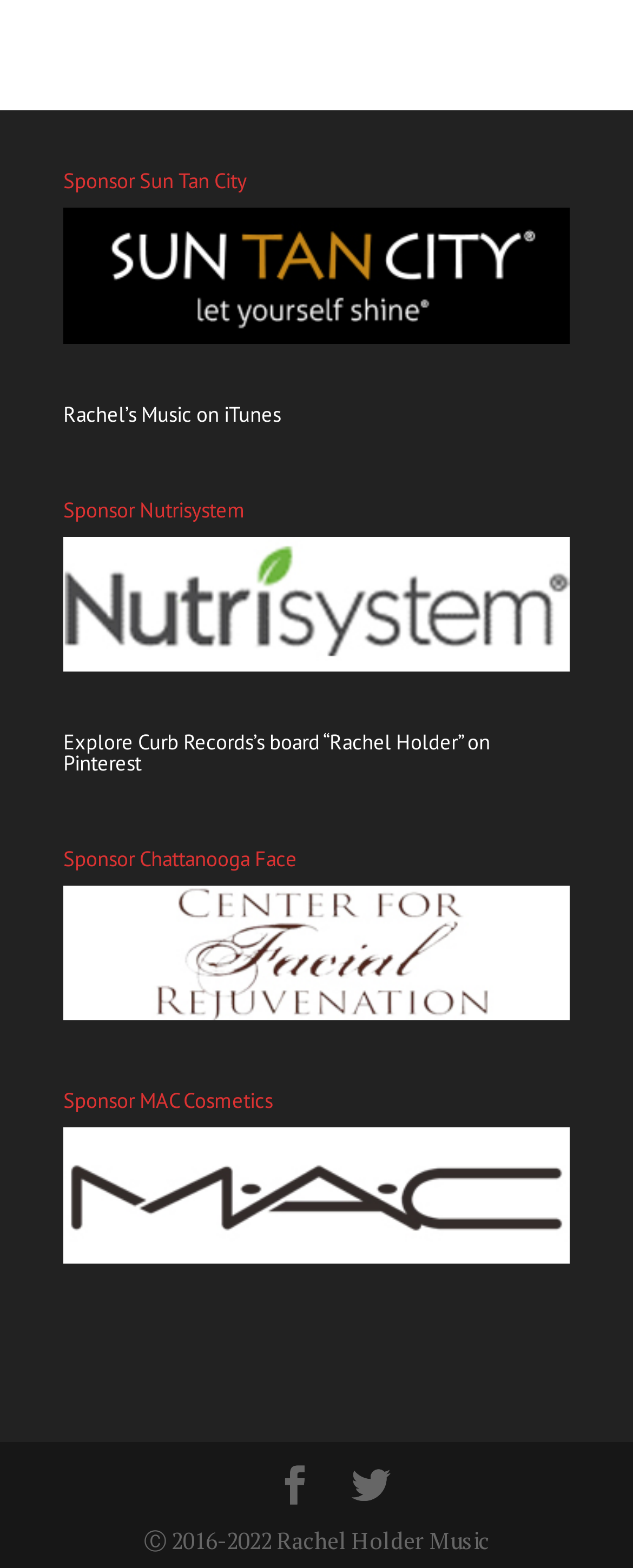What is the name of the music artist?
Please provide a single word or phrase answer based on the image.

Rachel Holder